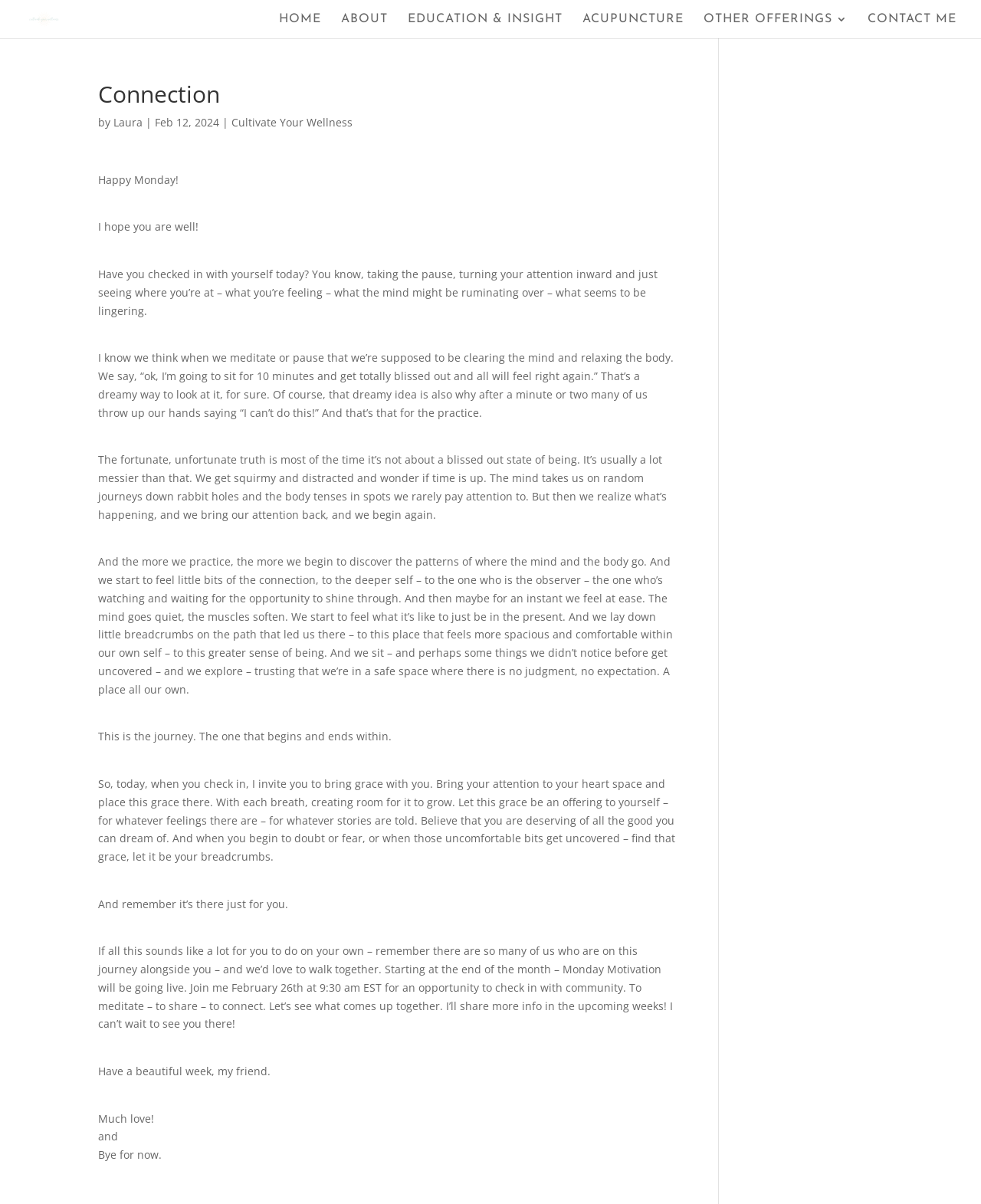What is the date mentioned in the article?
Based on the image, answer the question with as much detail as possible.

The date mentioned in the article is February 12, 2024, which is likely the date the article was written or published.